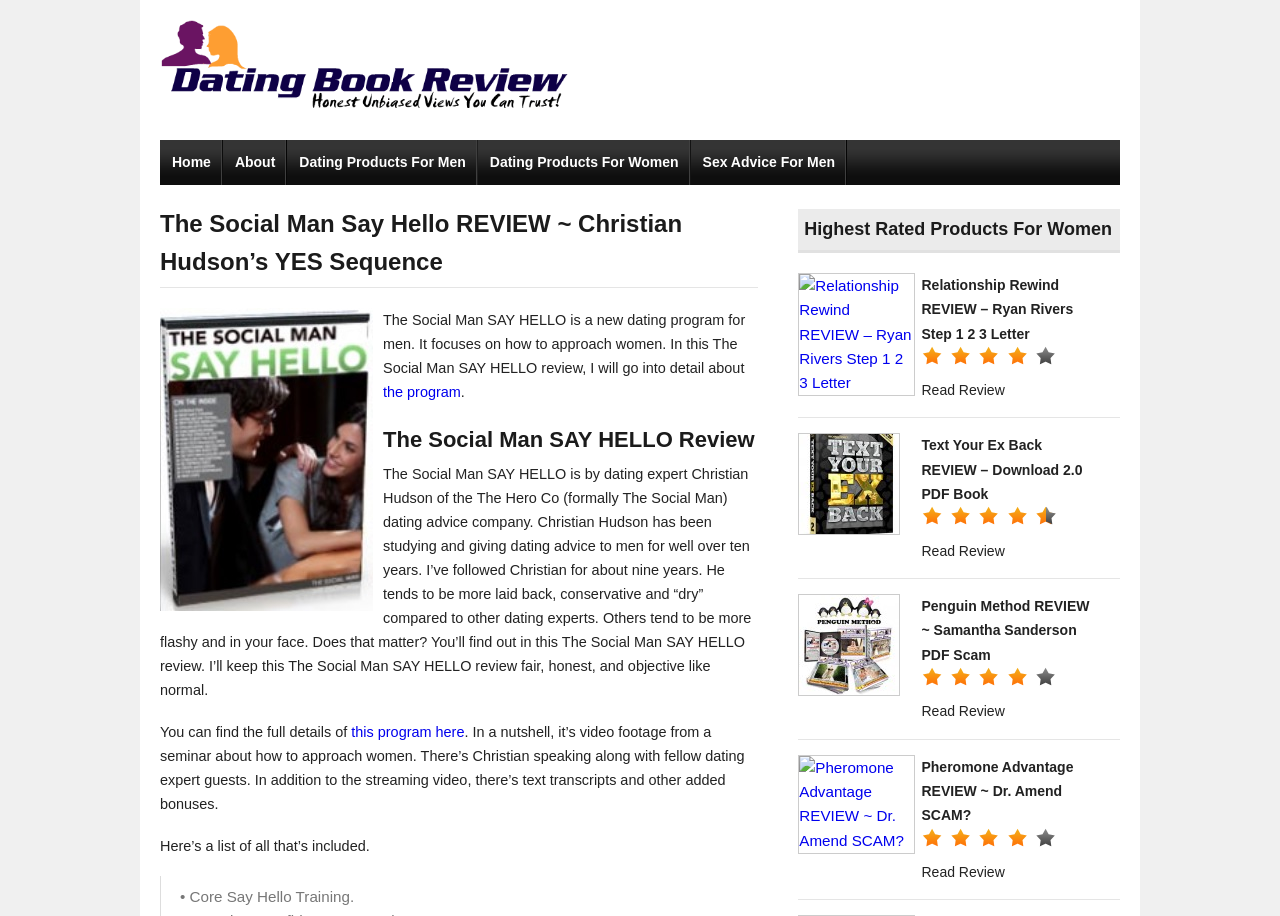Please determine the bounding box coordinates of the element to click in order to execute the following instruction: "Click the 'Home' link". The coordinates should be four float numbers between 0 and 1, specified as [left, top, right, bottom].

[0.125, 0.153, 0.174, 0.202]